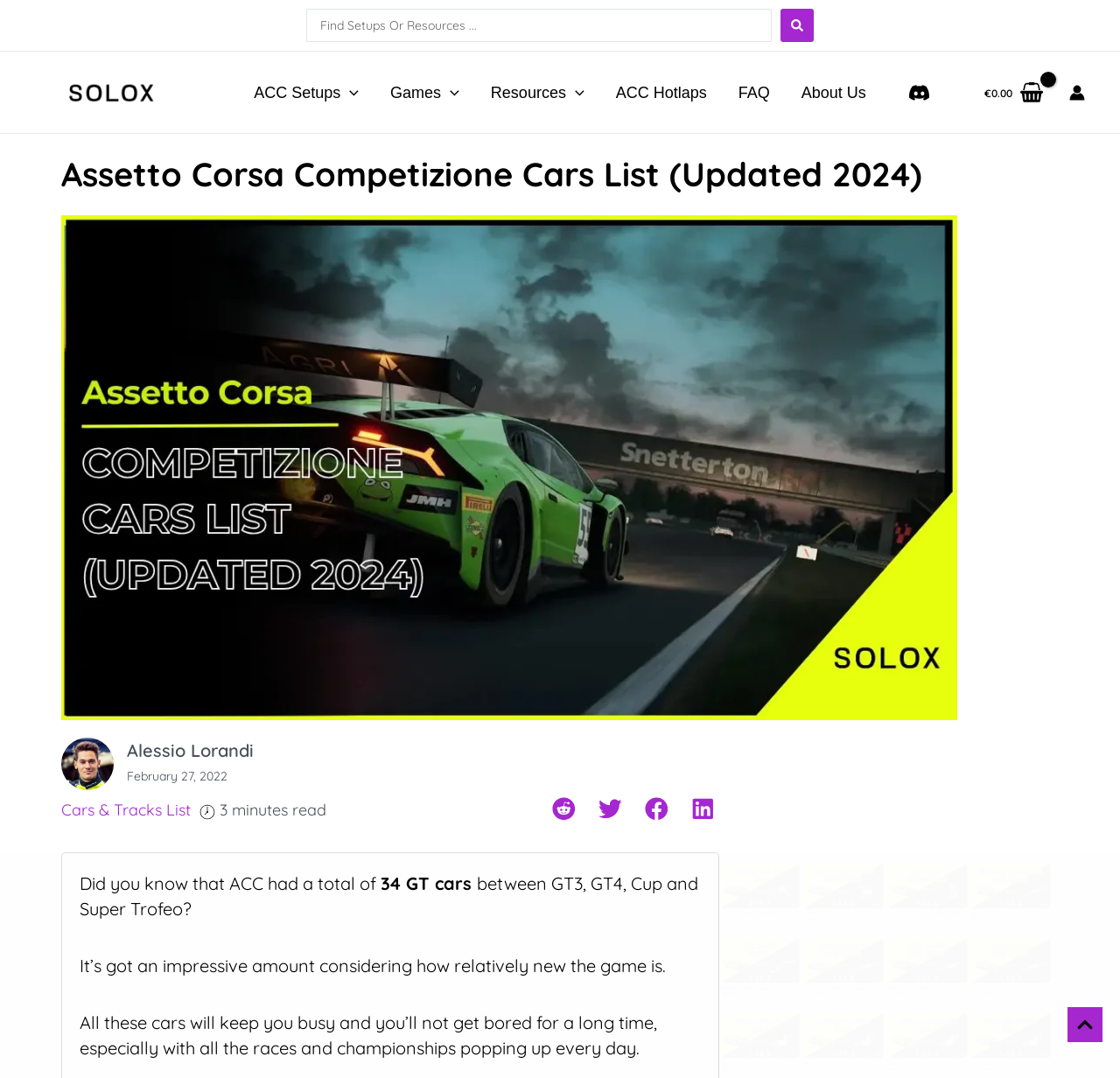Please determine the bounding box coordinates of the section I need to click to accomplish this instruction: "Go back to top".

[0.953, 0.935, 0.984, 0.967]